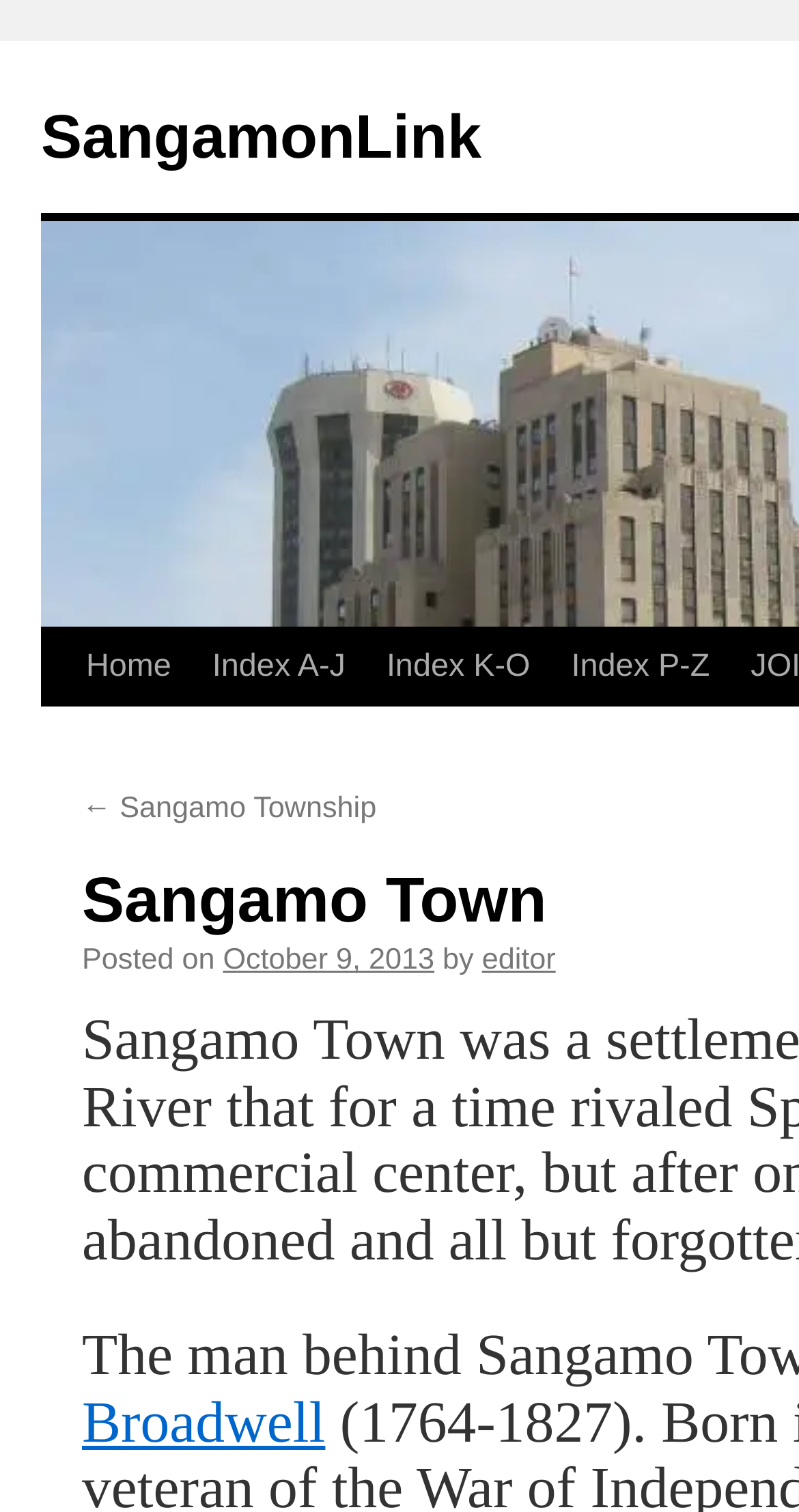Identify the bounding box coordinates for the UI element described as: "Index P-Z". The coordinates should be provided as four floats between 0 and 1: [left, top, right, bottom].

[0.689, 0.416, 0.914, 0.467]